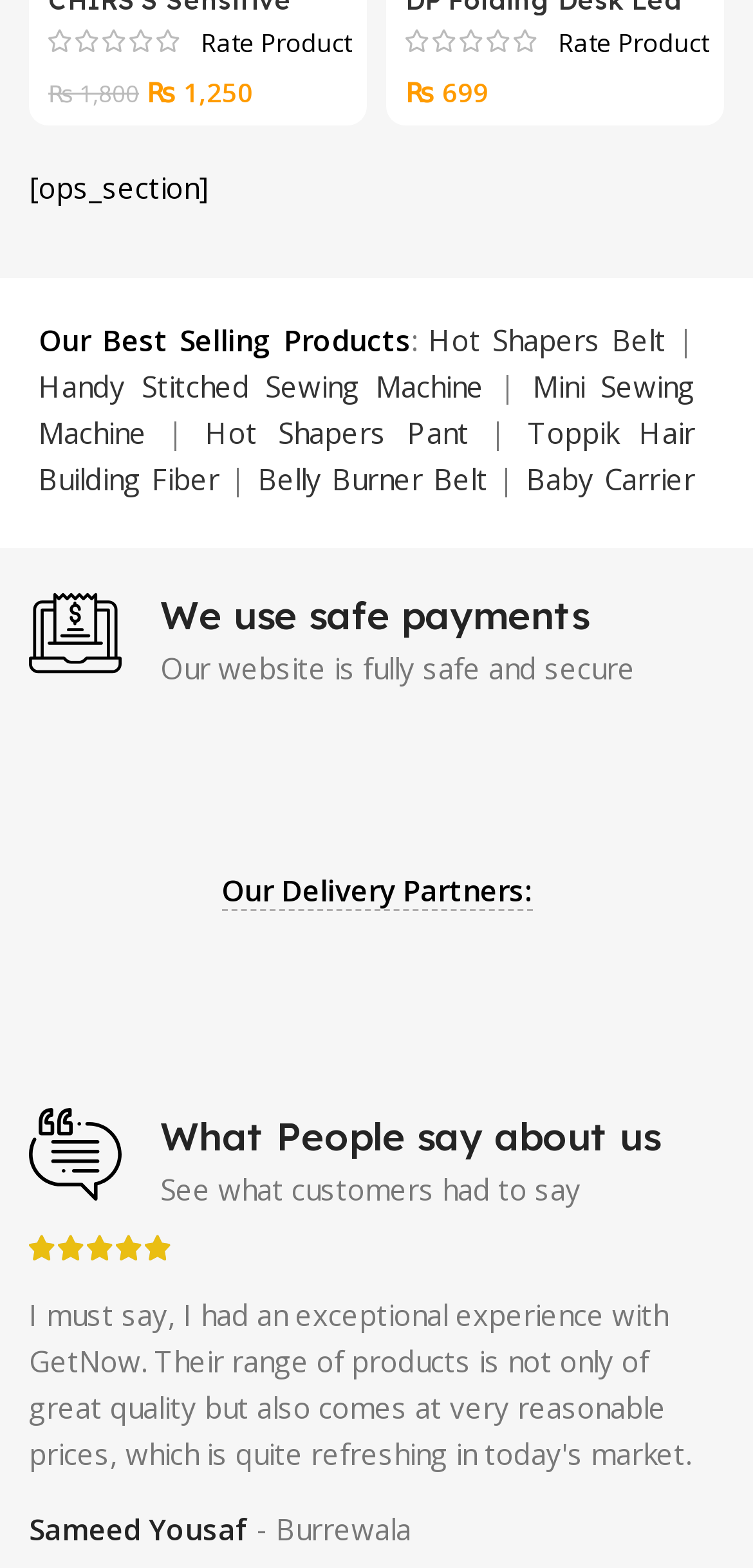Please study the image and answer the question comprehensively:
What is the purpose of the website?

The purpose of the website is to sell products online, as evident from the list of products and their prices displayed on the webpage.